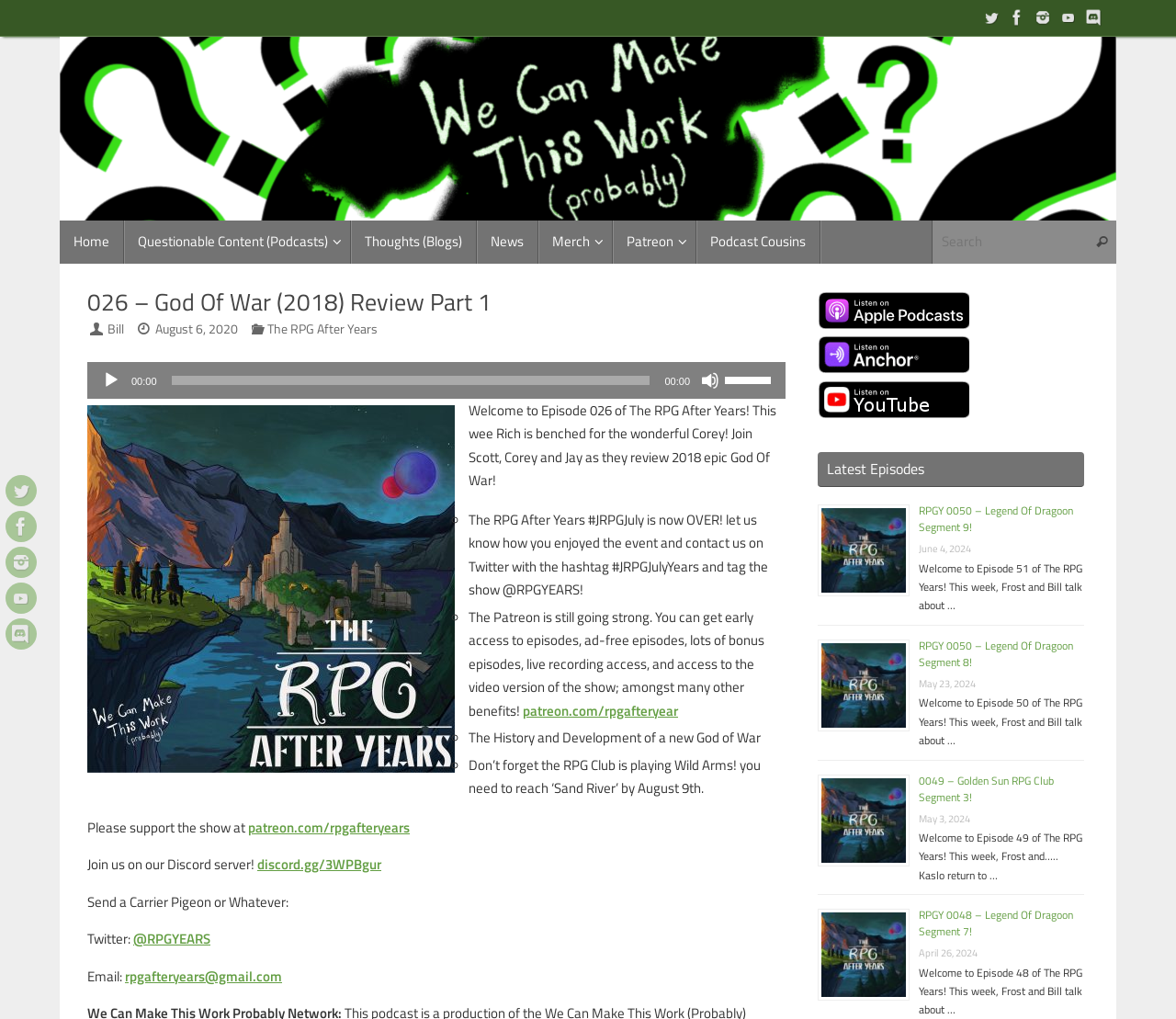Determine the bounding box for the UI element described here: "parent_node: Search for: name="s" placeholder="Search"".

[0.792, 0.216, 0.949, 0.258]